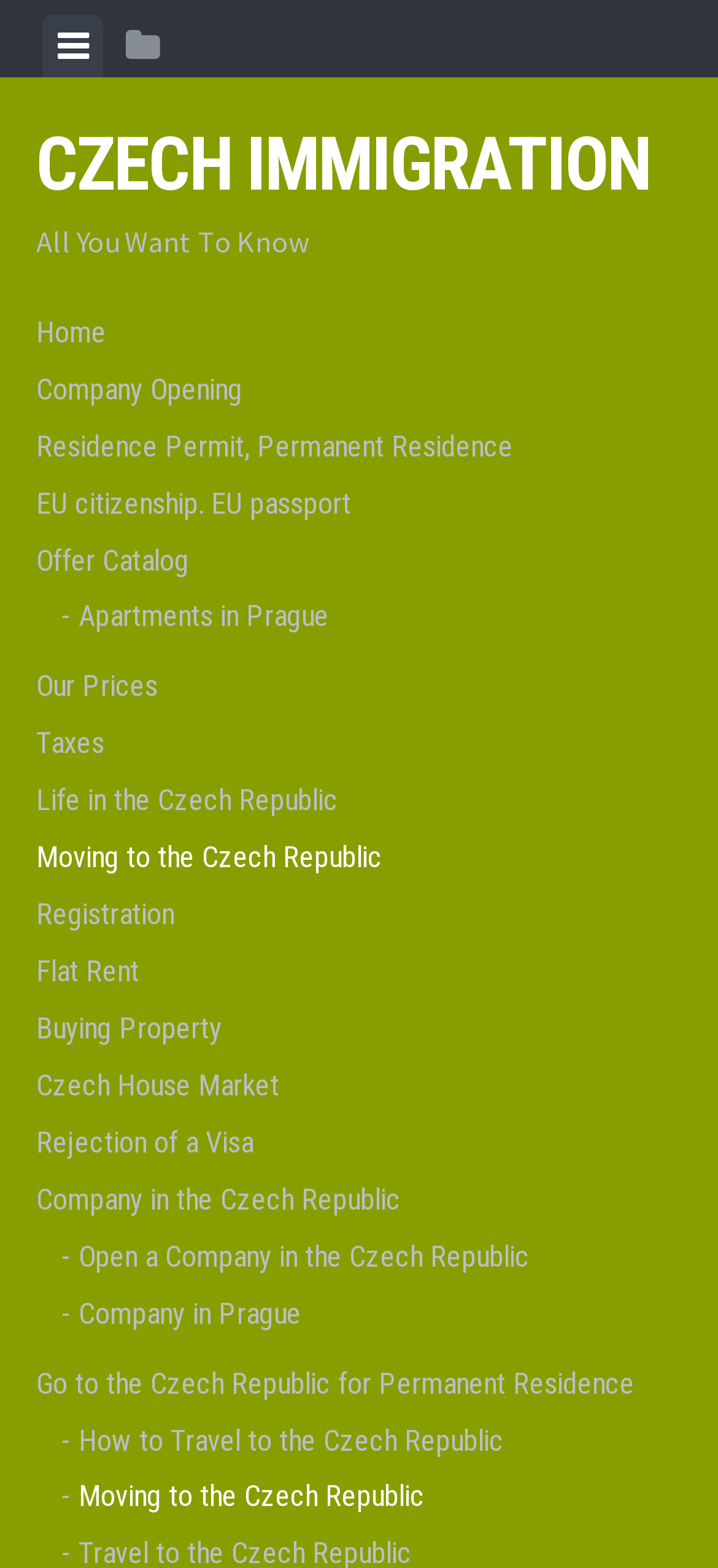Please locate the bounding box coordinates of the region I need to click to follow this instruction: "Go to the 'Life in the Czech Republic' section".

[0.05, 0.493, 0.95, 0.529]